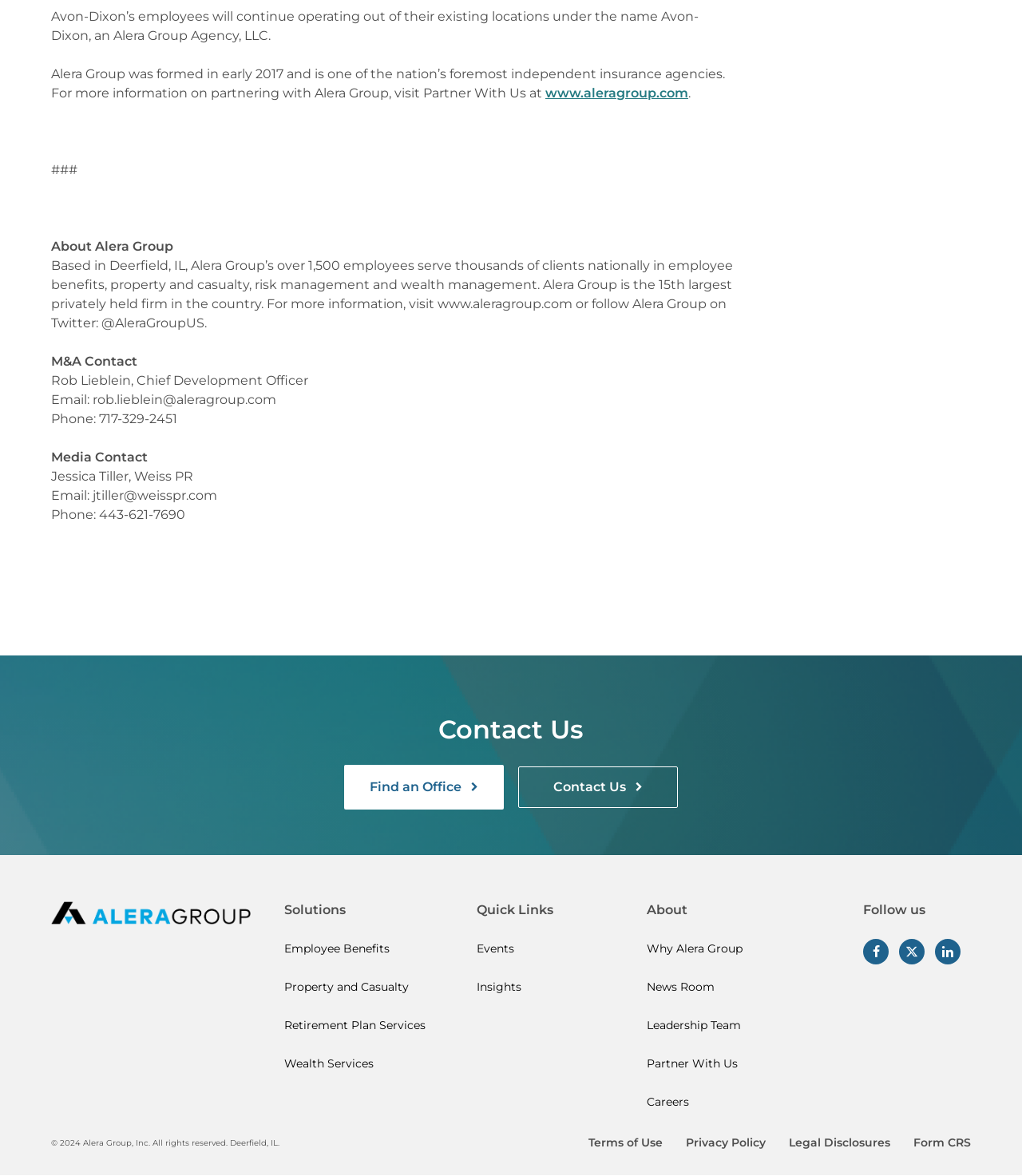What is the link text of the second link in the 'About' section?
Answer the question in as much detail as possible.

The 'About' section has several links, and the second link has the text 'News Room'. Therefore, the link text of the second link in the 'About' section is 'News Room'.